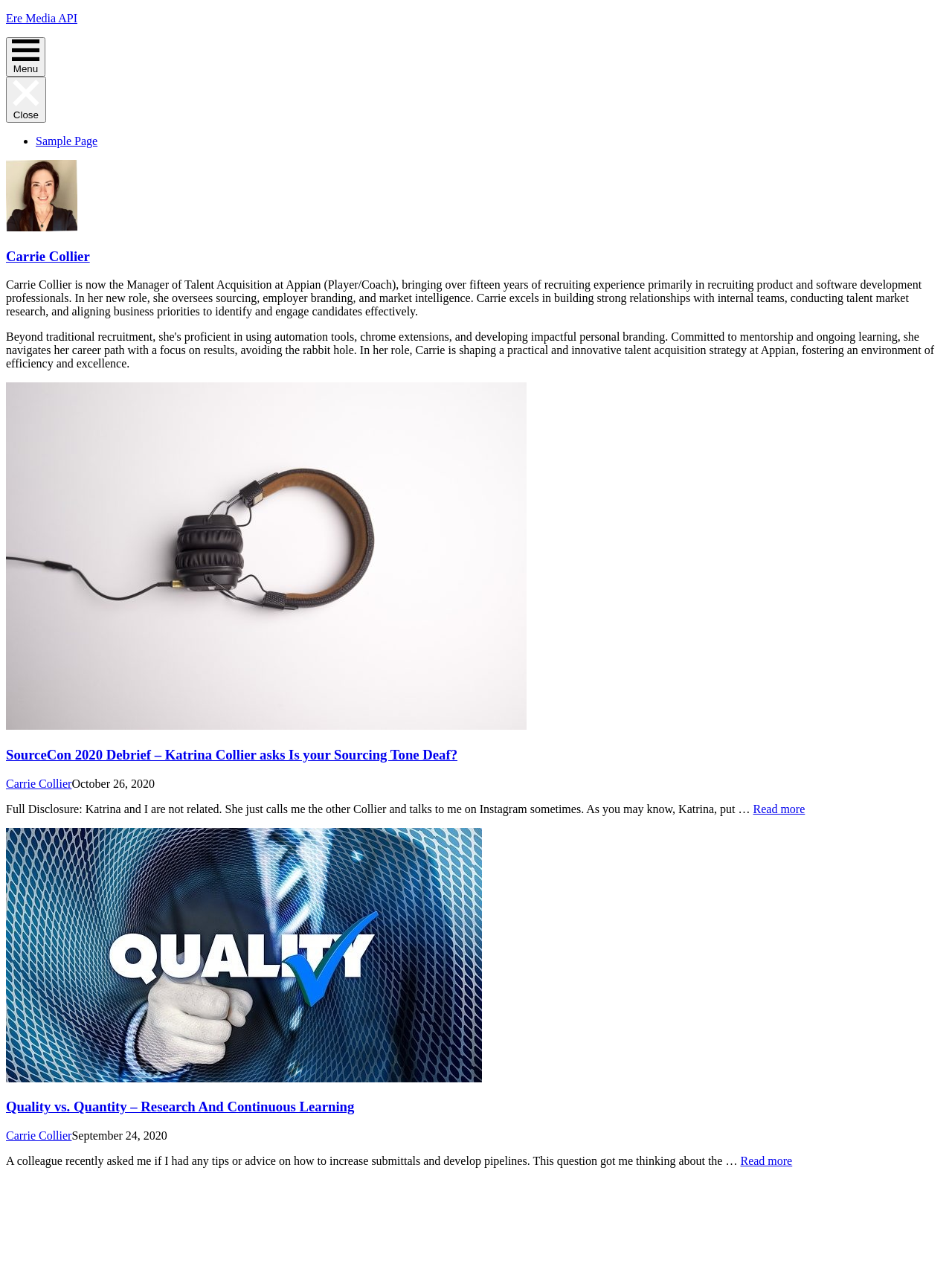Using the provided description: "Menu", find the bounding box coordinates of the corresponding UI element. The output should be four float numbers between 0 and 1, in the format [left, top, right, bottom].

[0.006, 0.029, 0.048, 0.06]